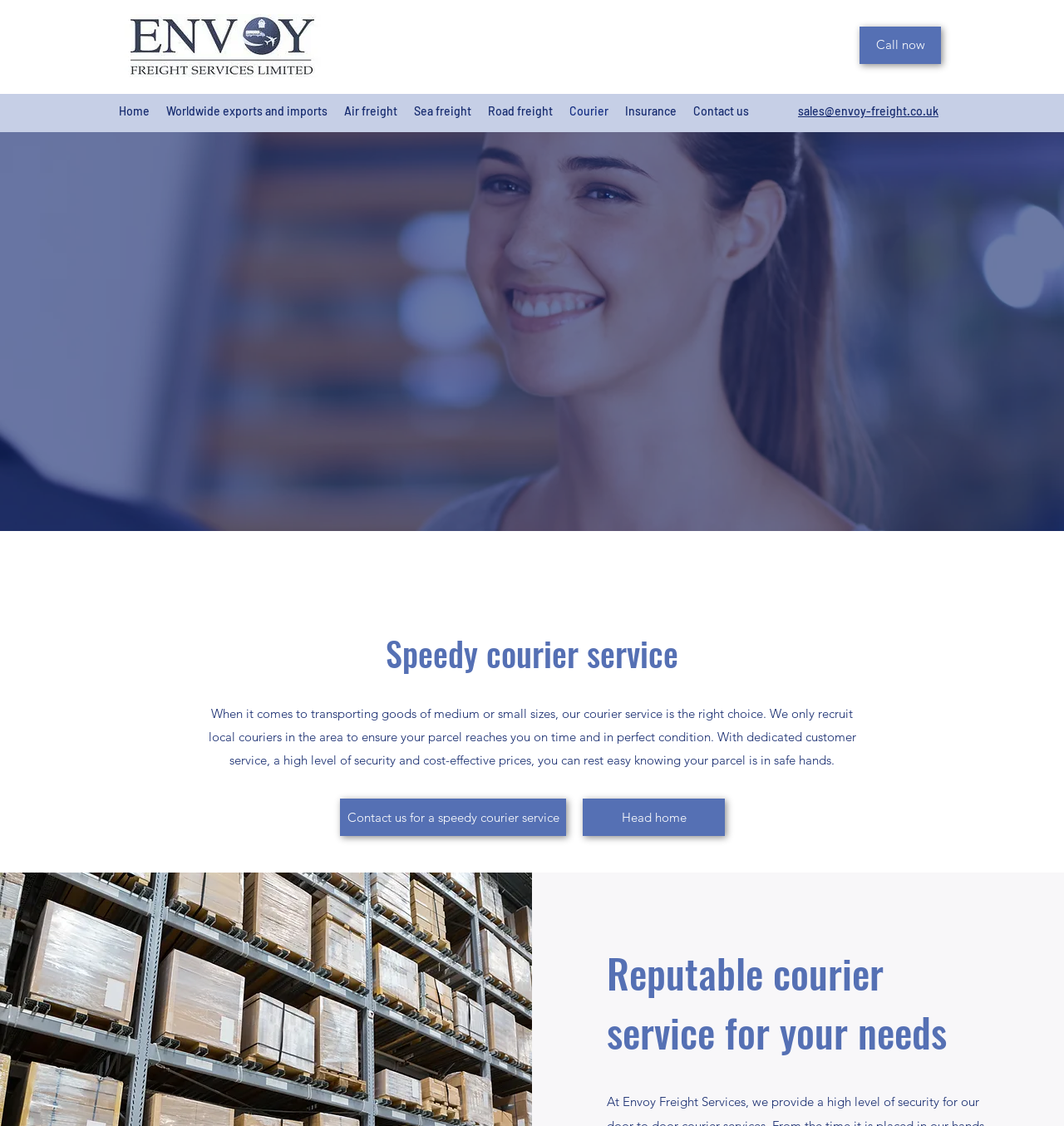Please find and provide the title of the webpage.

RELIABLE COURIER
SERVICE FOR YOUR GOODS